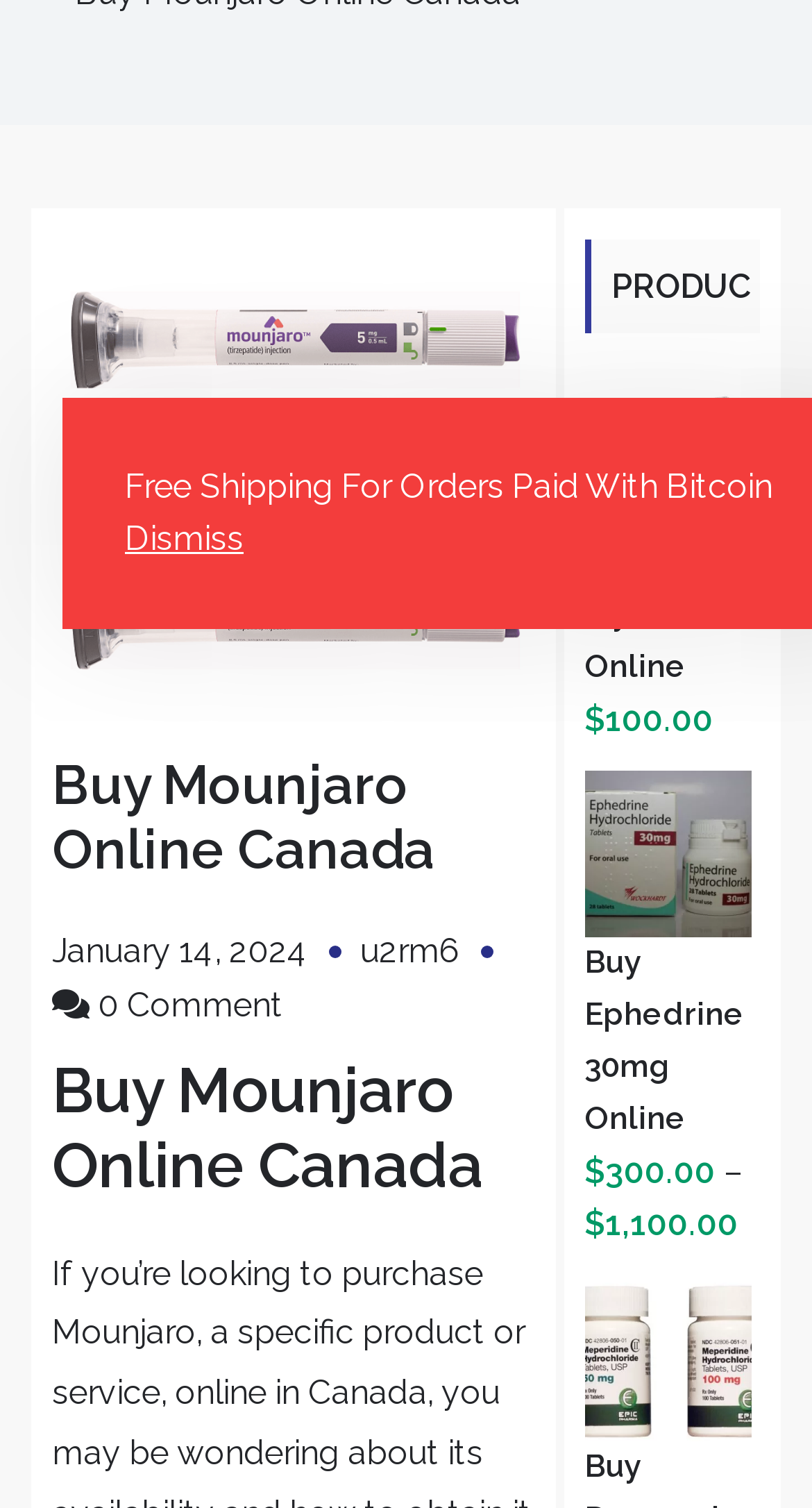Find the bounding box coordinates for the element described here: "Buy Mounjaro Online Canada".

[0.064, 0.5, 0.536, 0.584]